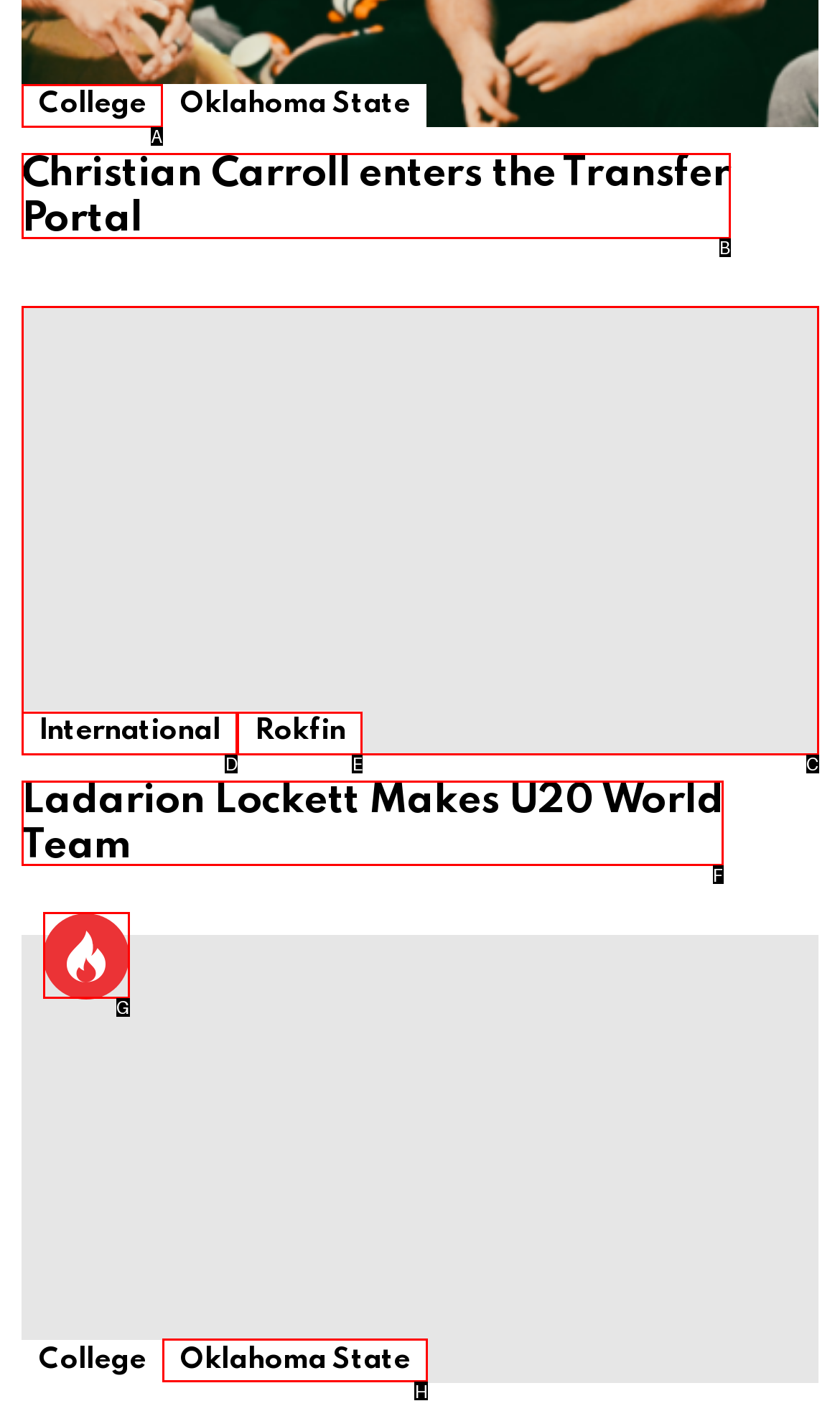Identify the letter of the correct UI element to fulfill the task: Explore Oklahoma State from the given options in the screenshot.

H